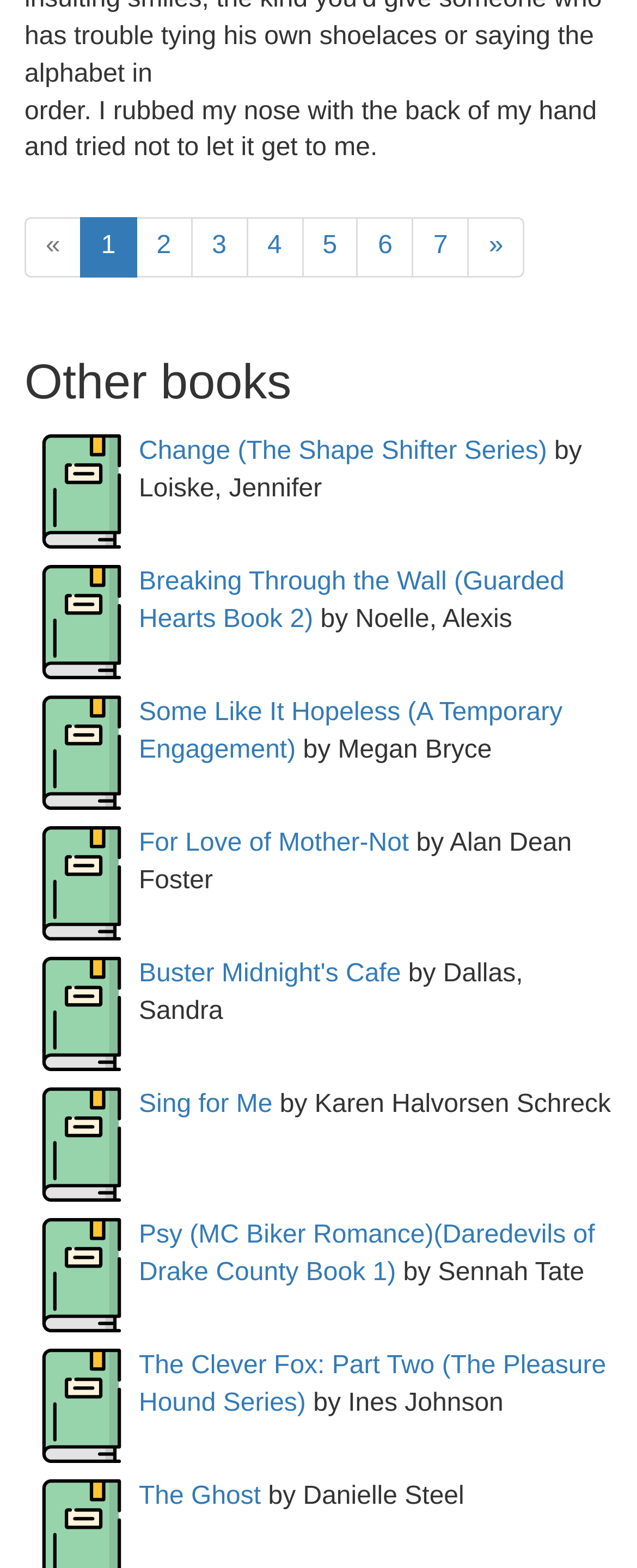Provide a one-word or one-phrase answer to the question:
How many books are listed on this page?

12